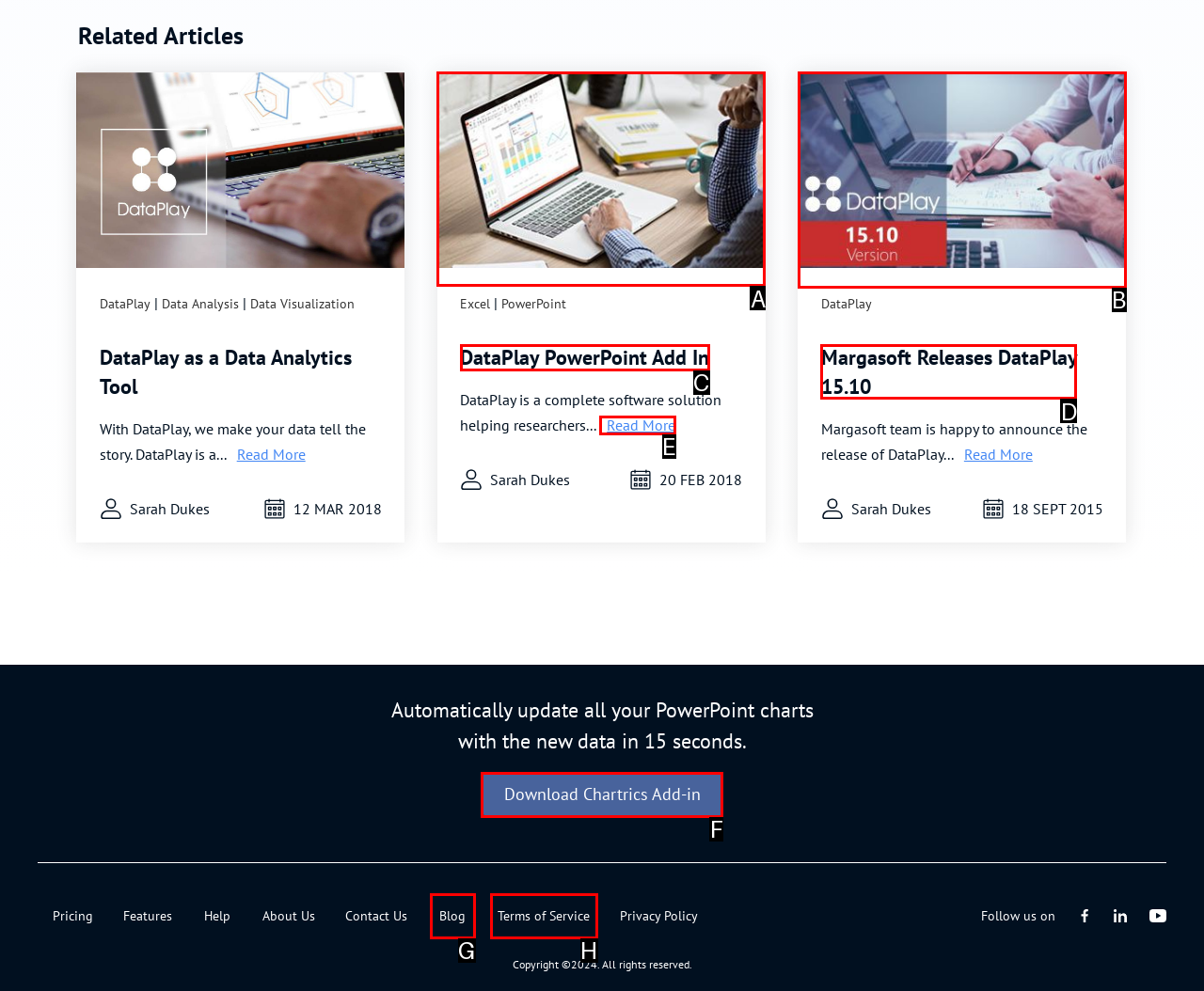From the options shown, which one fits the description: Download Chartrics Add-in? Respond with the appropriate letter.

F